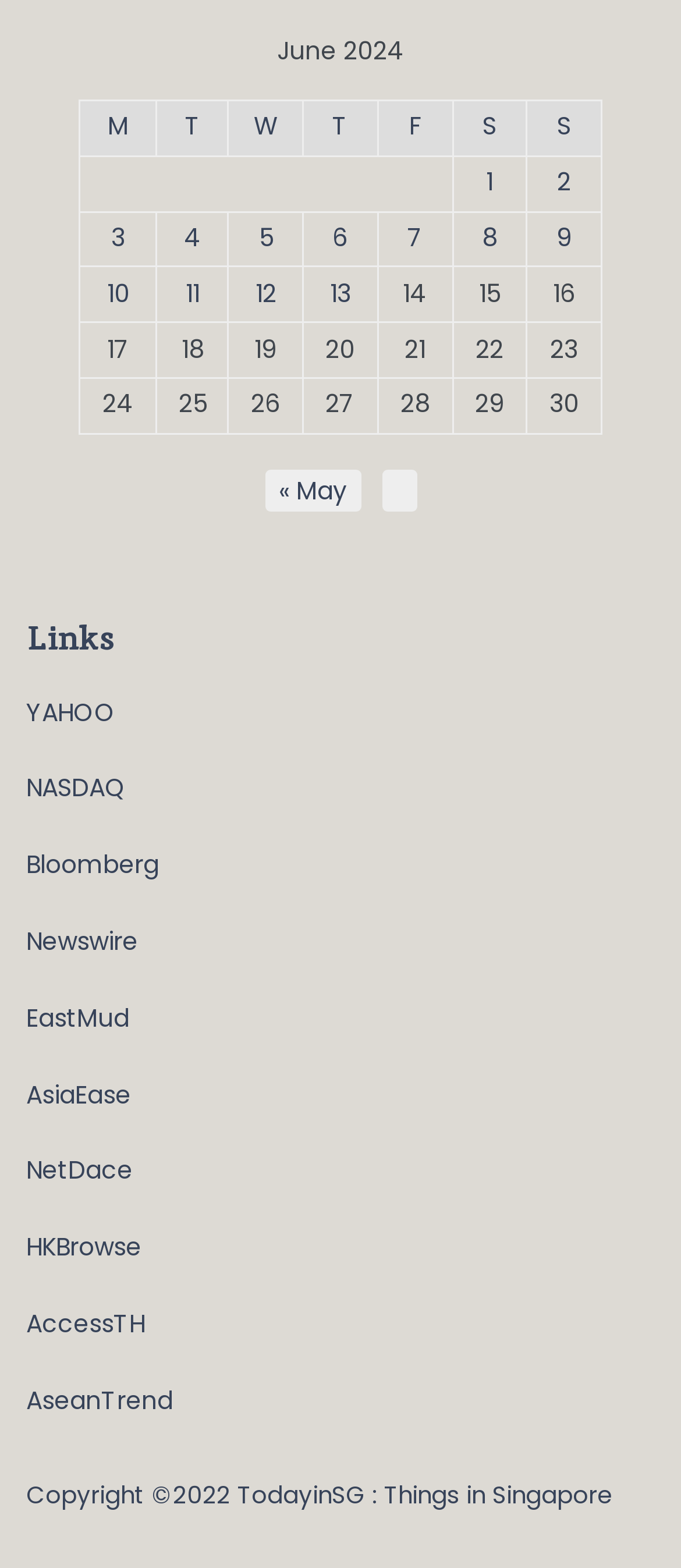What is the navigation option above the table?
Using the image, elaborate on the answer with as much detail as possible.

The navigation option above the table has a link '« May' which suggests that the navigation option is to move to previous and next months.